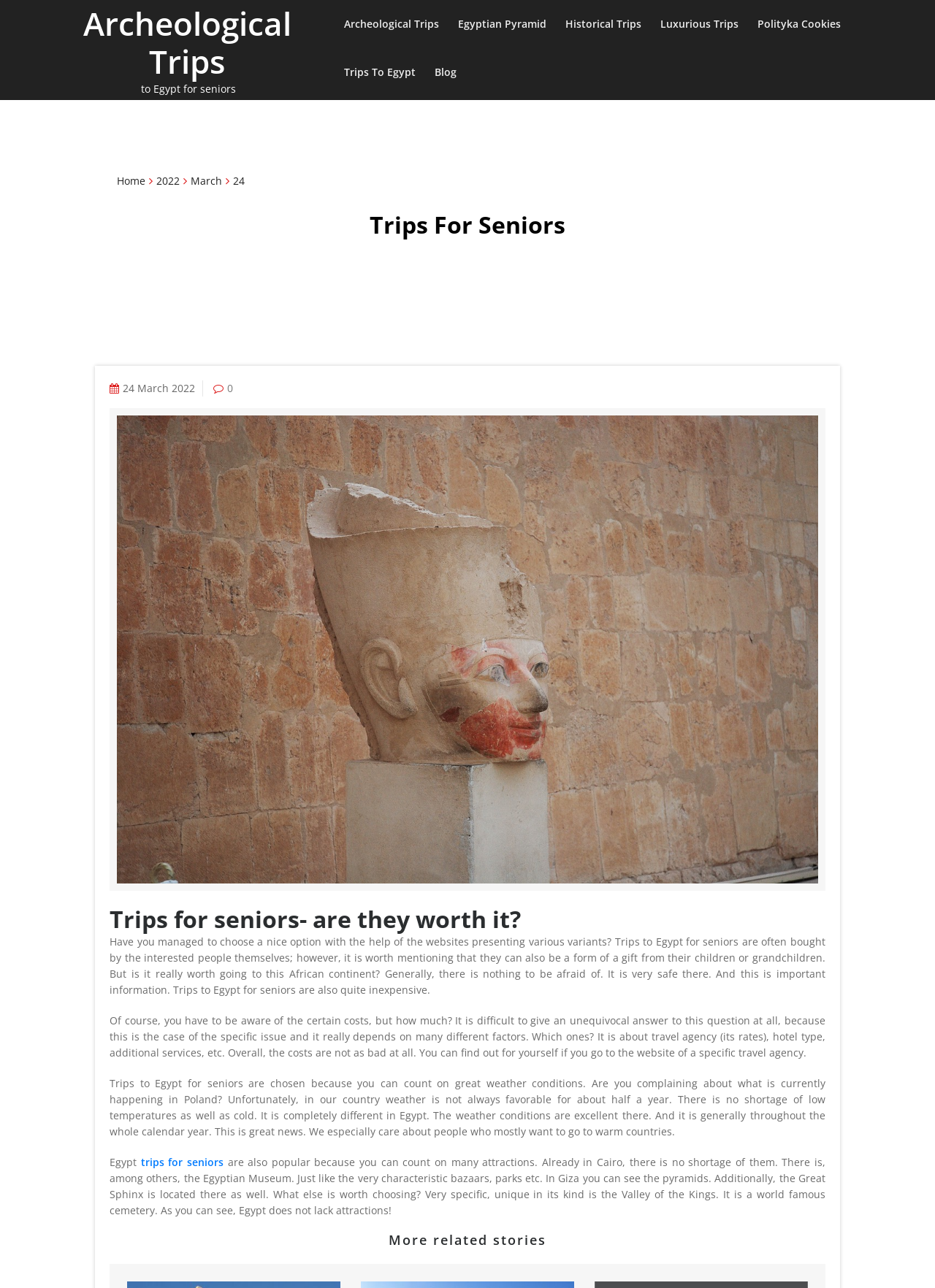Extract the primary header of the webpage and generate its text.

Trips For Seniors